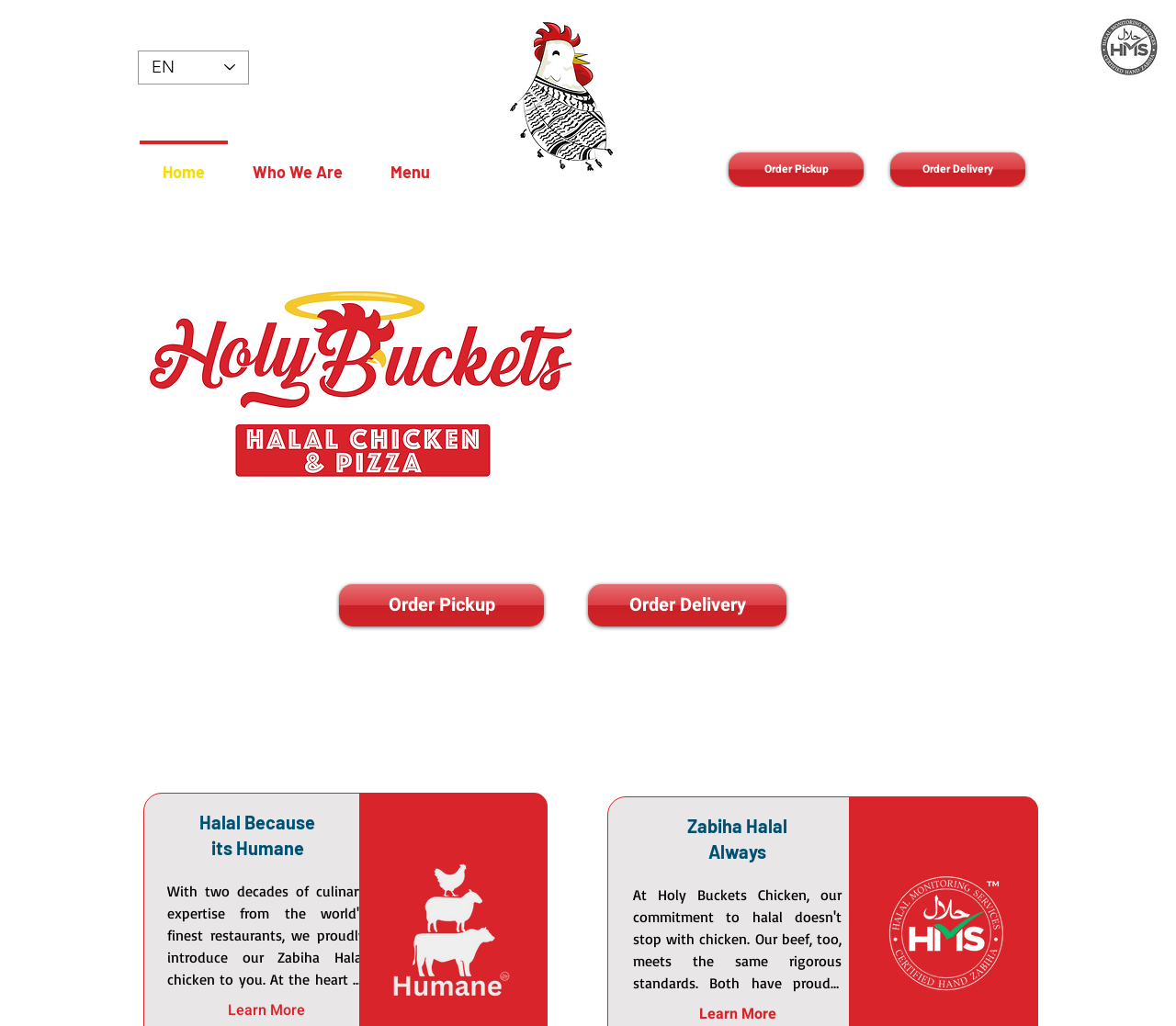Please provide a one-word or phrase answer to the question: 
What is the theme of the image with the description 'halal is humane badge'

Halal is Humane